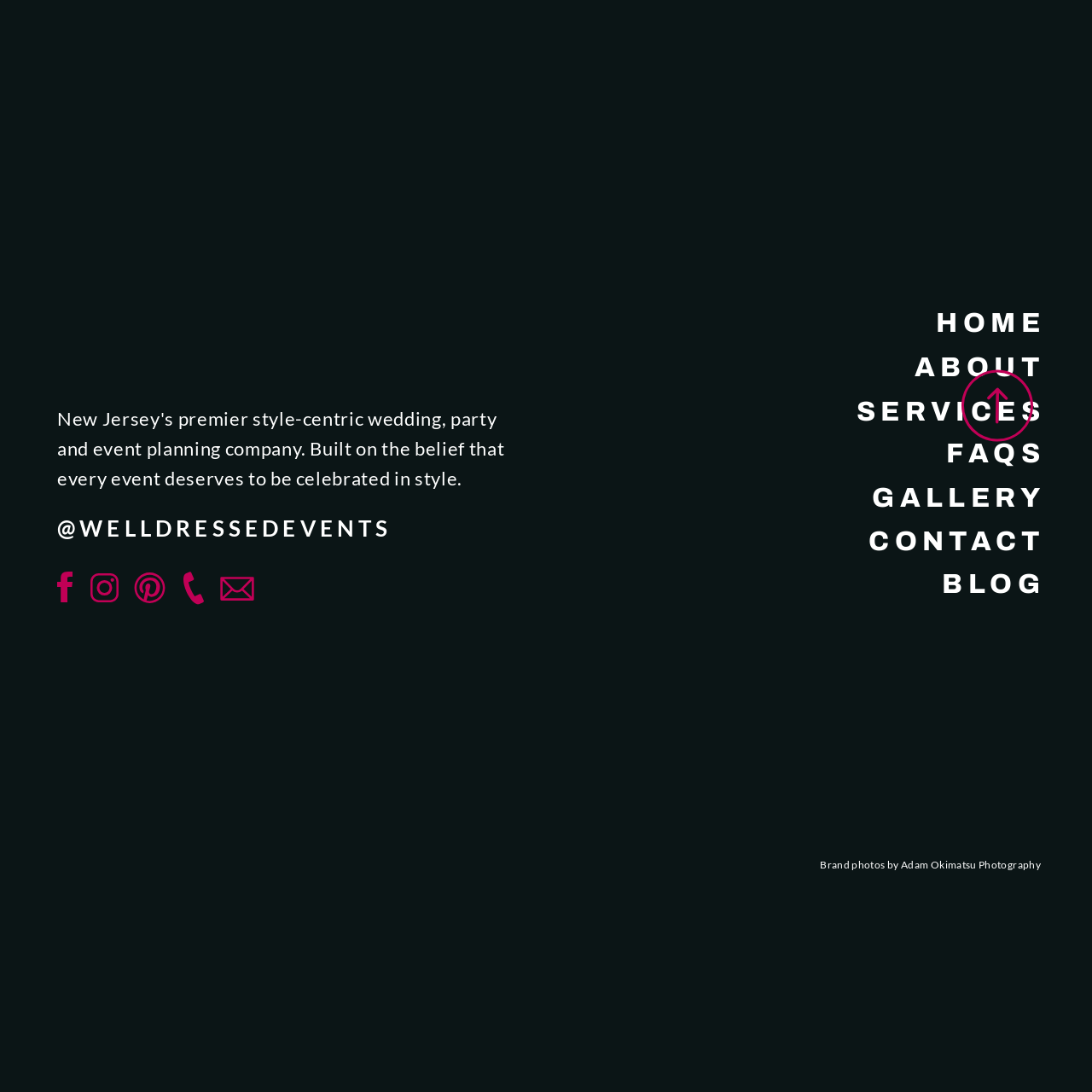Pay attention to the image encased in the red boundary and reply to the question using a single word or phrase:
What is the atmosphere described in the accompanying text?

Serene and chill